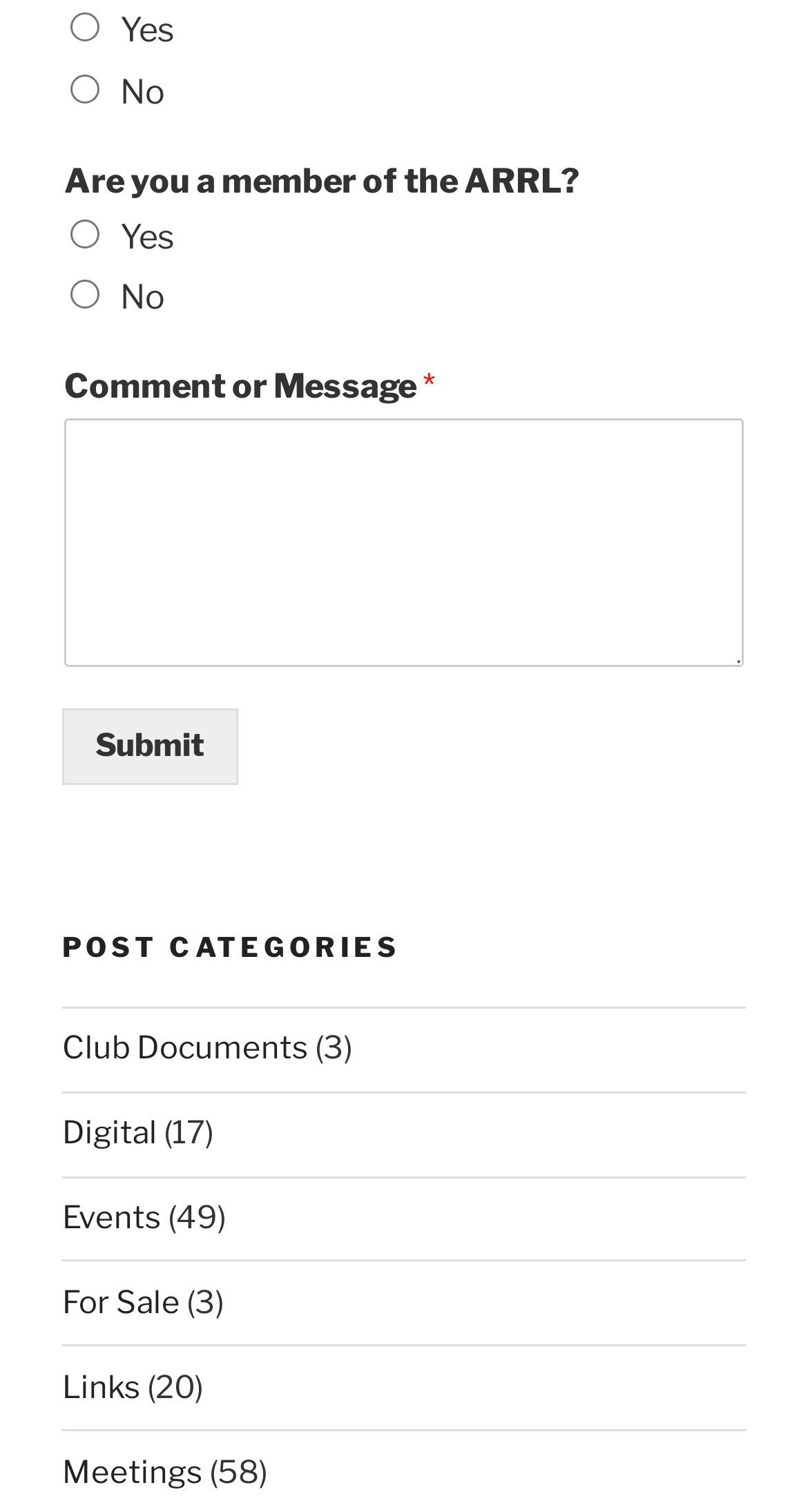Identify the bounding box coordinates of the clickable section necessary to follow the following instruction: "Enter your email address in the required field". The coordinates should be presented as four float numbers from 0 to 1, i.e., [left, top, right, bottom].

[0.079, 0.885, 0.474, 0.937]